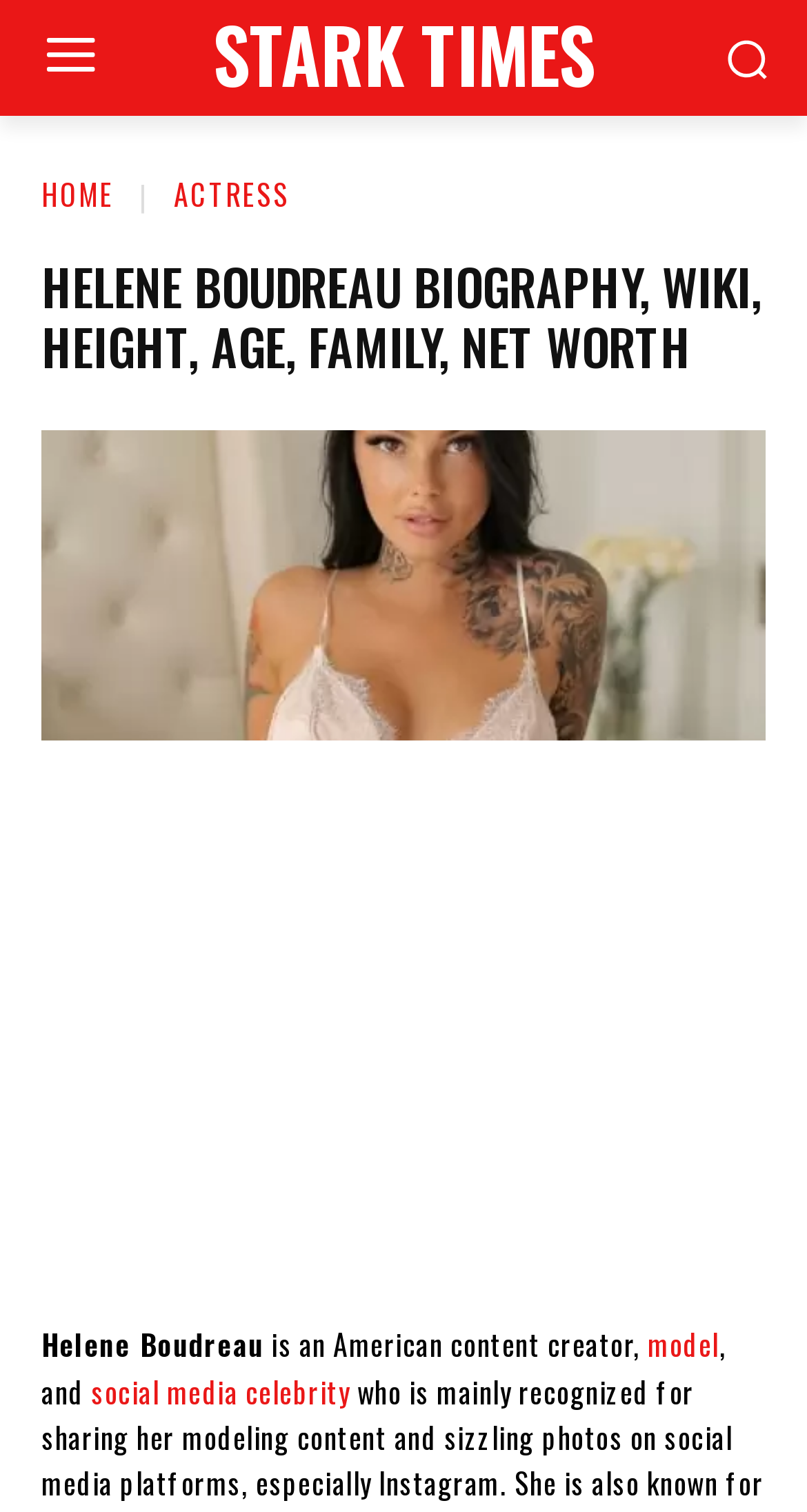Identify and extract the main heading of the webpage.

HELENE BOUDREAU BIOGRAPHY, WIKI, HEIGHT, AGE, FAMILY, NET WORTH